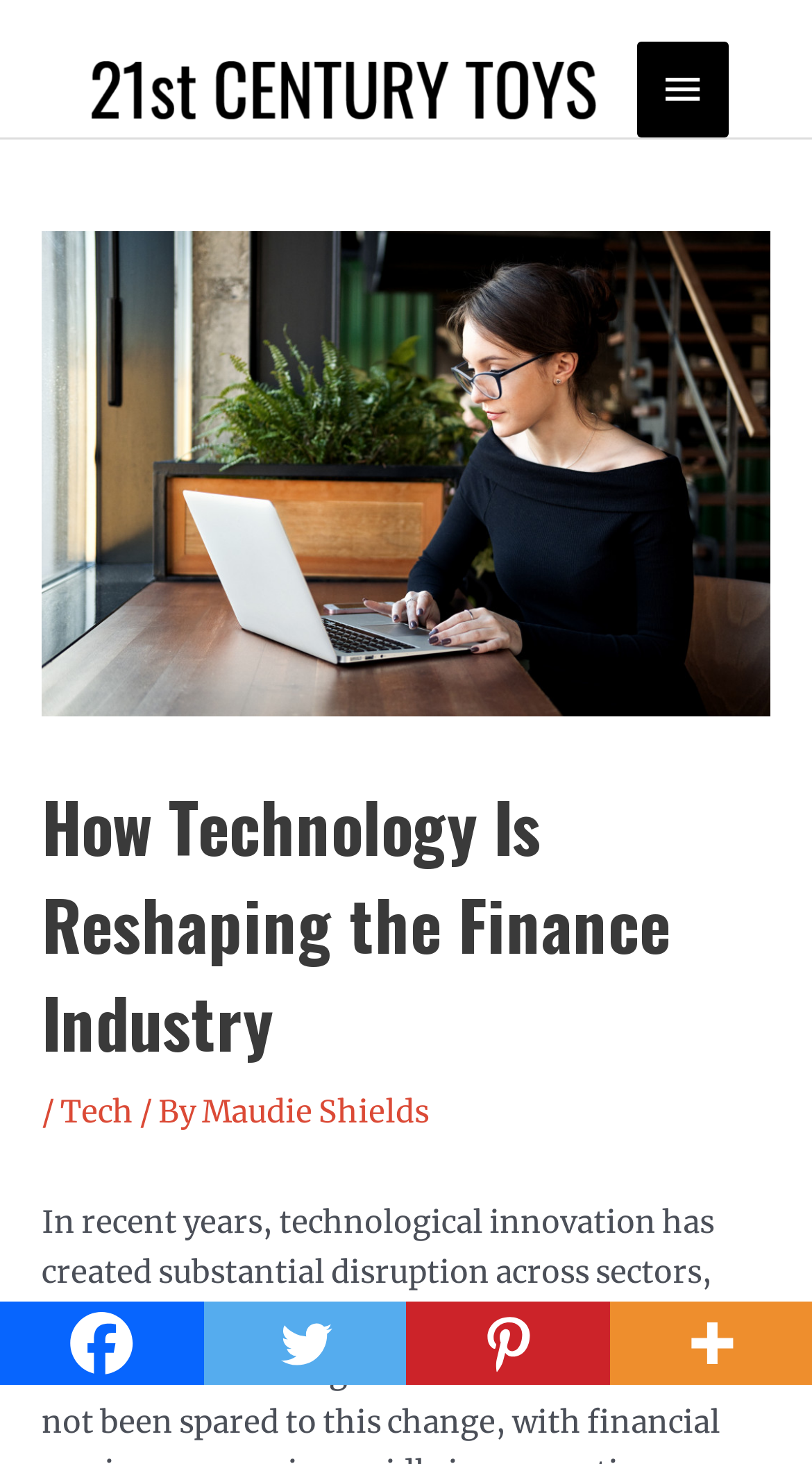Locate the bounding box coordinates of the area where you should click to accomplish the instruction: "Click on the main menu button".

[0.785, 0.028, 0.897, 0.094]